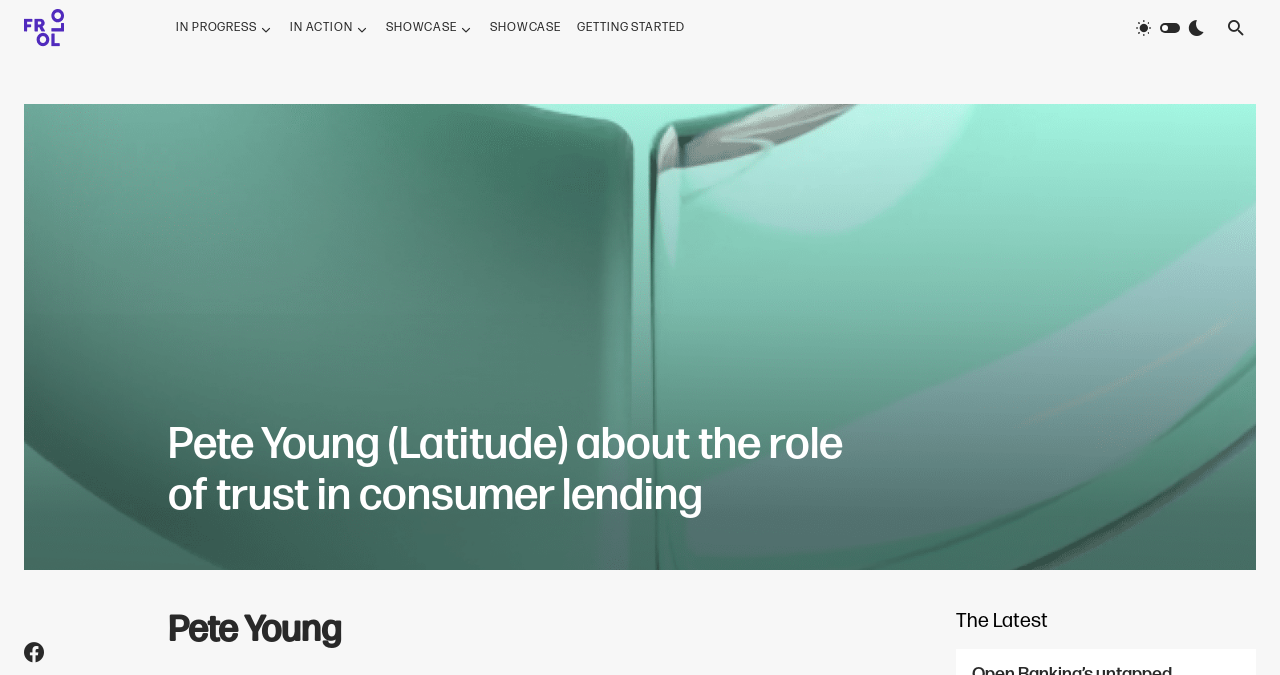Pinpoint the bounding box coordinates of the area that should be clicked to complete the following instruction: "View Pete Young's profile". The coordinates must be given as four float numbers between 0 and 1, i.e., [left, top, right, bottom].

[0.131, 0.903, 0.634, 0.964]